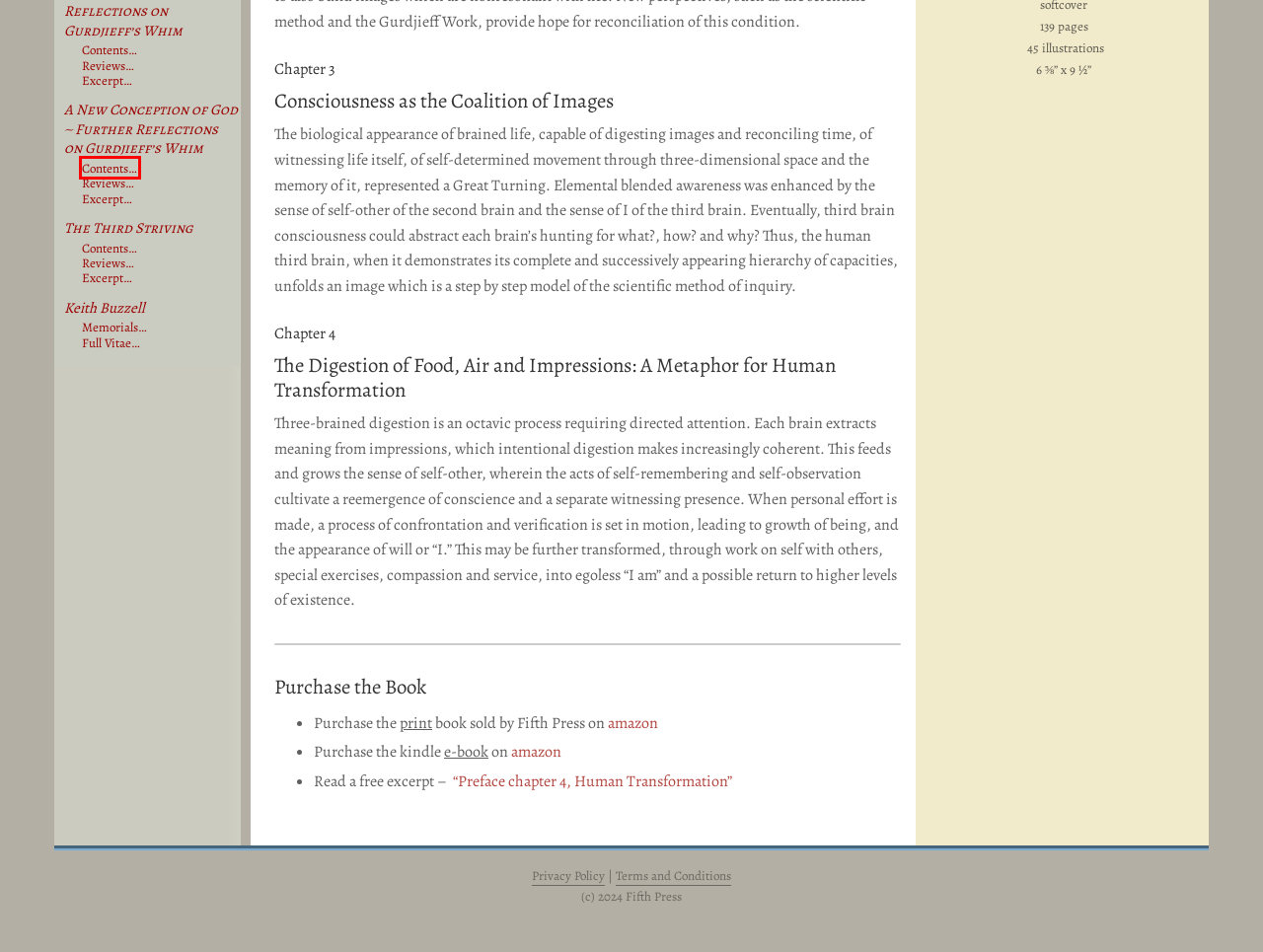Given a screenshot of a webpage with a red bounding box around an element, choose the most appropriate webpage description for the new page displayed after clicking the element within the bounding box. Here are the candidates:
A. Contents:    A New Conception of God – Fifth Press
B. Contents: The Third Striving – Fifth Press
C. Contents:     Reflections on Gurdjieff’s Whim – Fifth Press
D. Terms and Conditions – Fifth Press
E. Memorials – Fifth Press
F. Reviews:  The Third Striving – Fifth Press
G. Reviews:   Reflections on Gurdjieff’s Whim – Fifth Press
H. Reviews:  A New Conception of God – Fifth Press

A